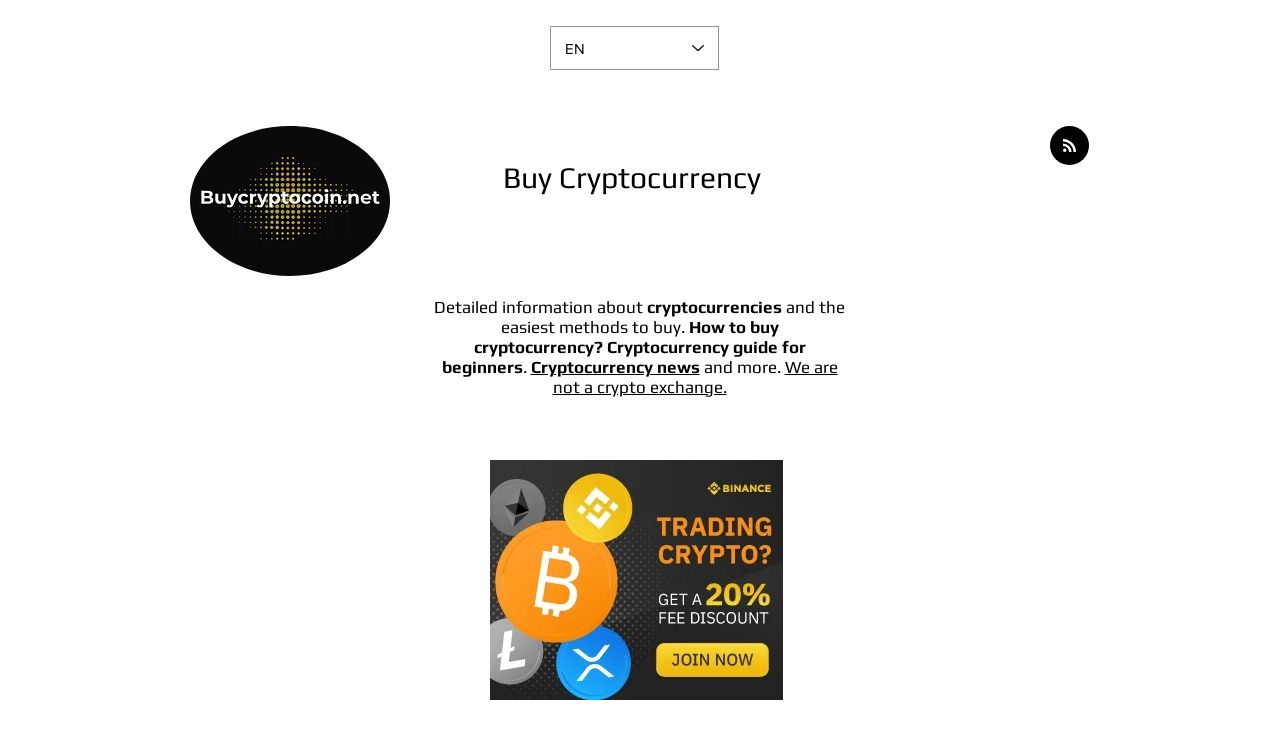Provide a short answer using a single word or phrase for the following question: 
What is the format of the 'Buy Crypto Coin' element?

Image